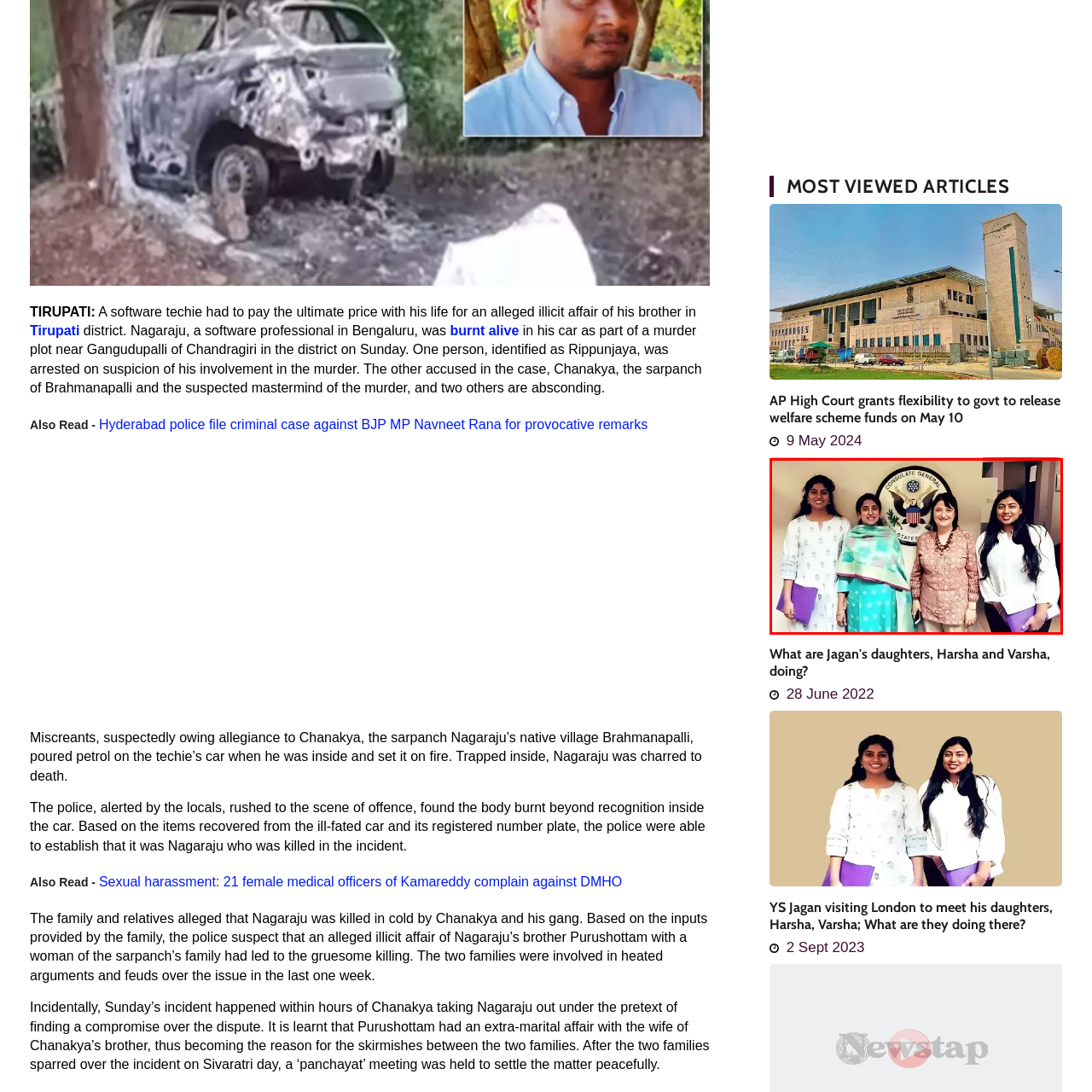Please provide a comprehensive caption for the image highlighted in the red box.

In this photograph, a group of four women stand together in front of the emblem of the Consulate General, showcasing a moment of camaraderie and professionalism. The women display a variety of traditional and modern attire. On the left, one woman wears a white kurta with intricate designs, exuding a cultural flair. Beside her, another woman is dressed in a vibrant turquoise suit adorned with a light shawl, highlighting her style and elegance. In the center, a third woman, wearing a patterned brown top, represents the consulate with her professional demeanor. Finally, on the right, another woman in a white blouse adds a contemporary touch to the group. Each woman holds a purple folder, suggesting they are involved in discussions or events taking place within the consulate. The consulate’s emblem in the background signifies the importance of international relations and cultural exchange.